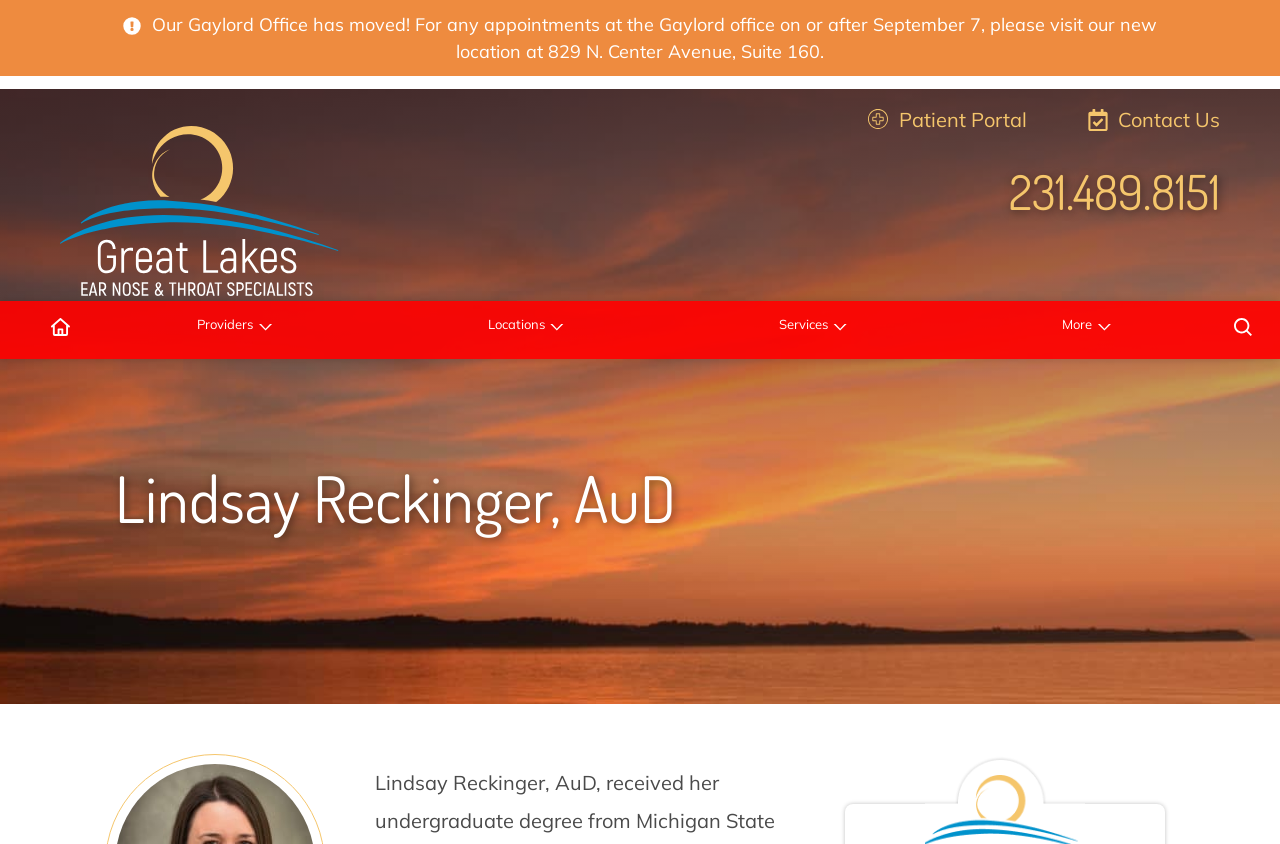Provide a brief response to the question below using a single word or phrase: 
How many menu items are in the horizontal menu bar?

6